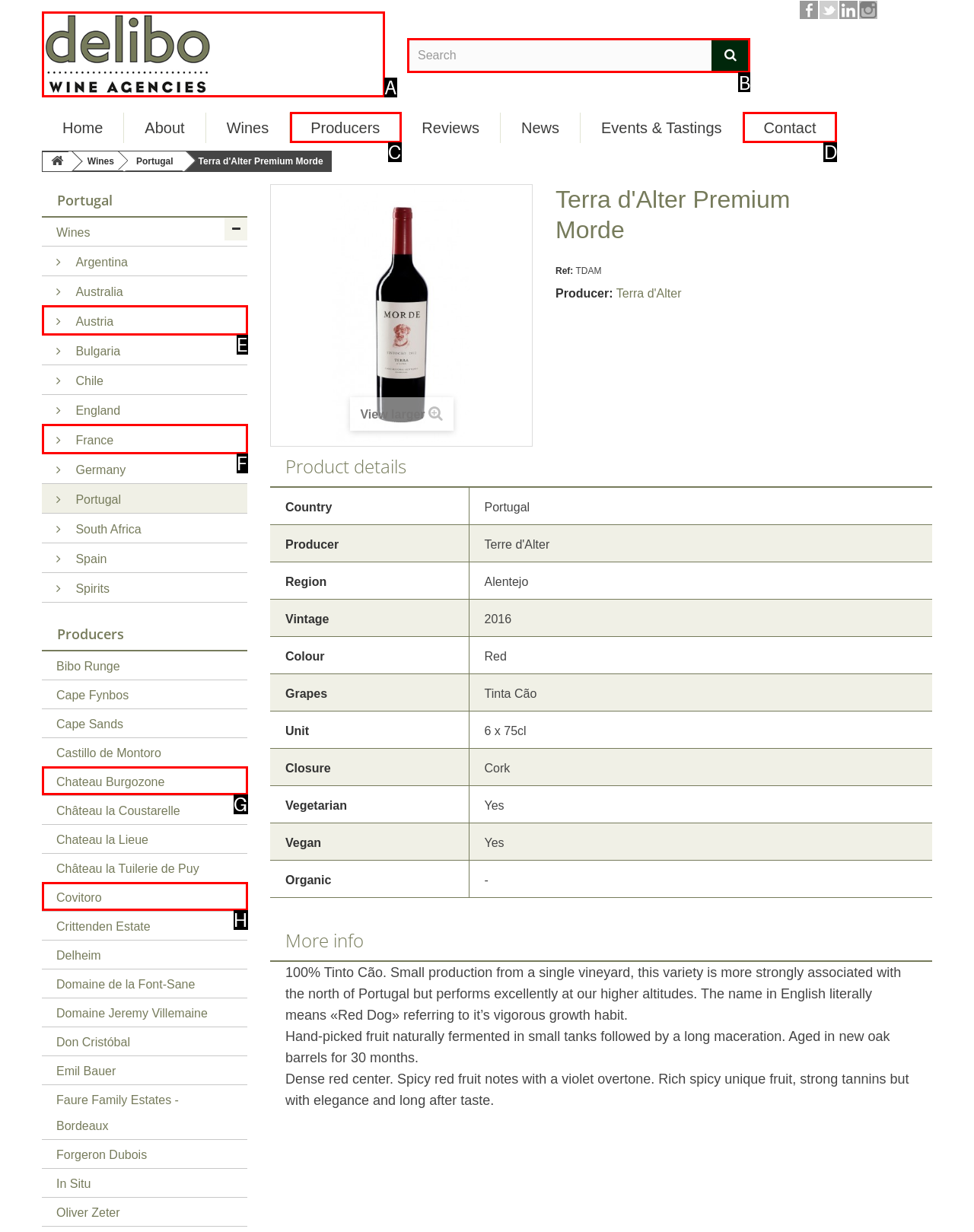From the given choices, which option should you click to complete this task: Search for wines? Answer with the letter of the correct option.

B